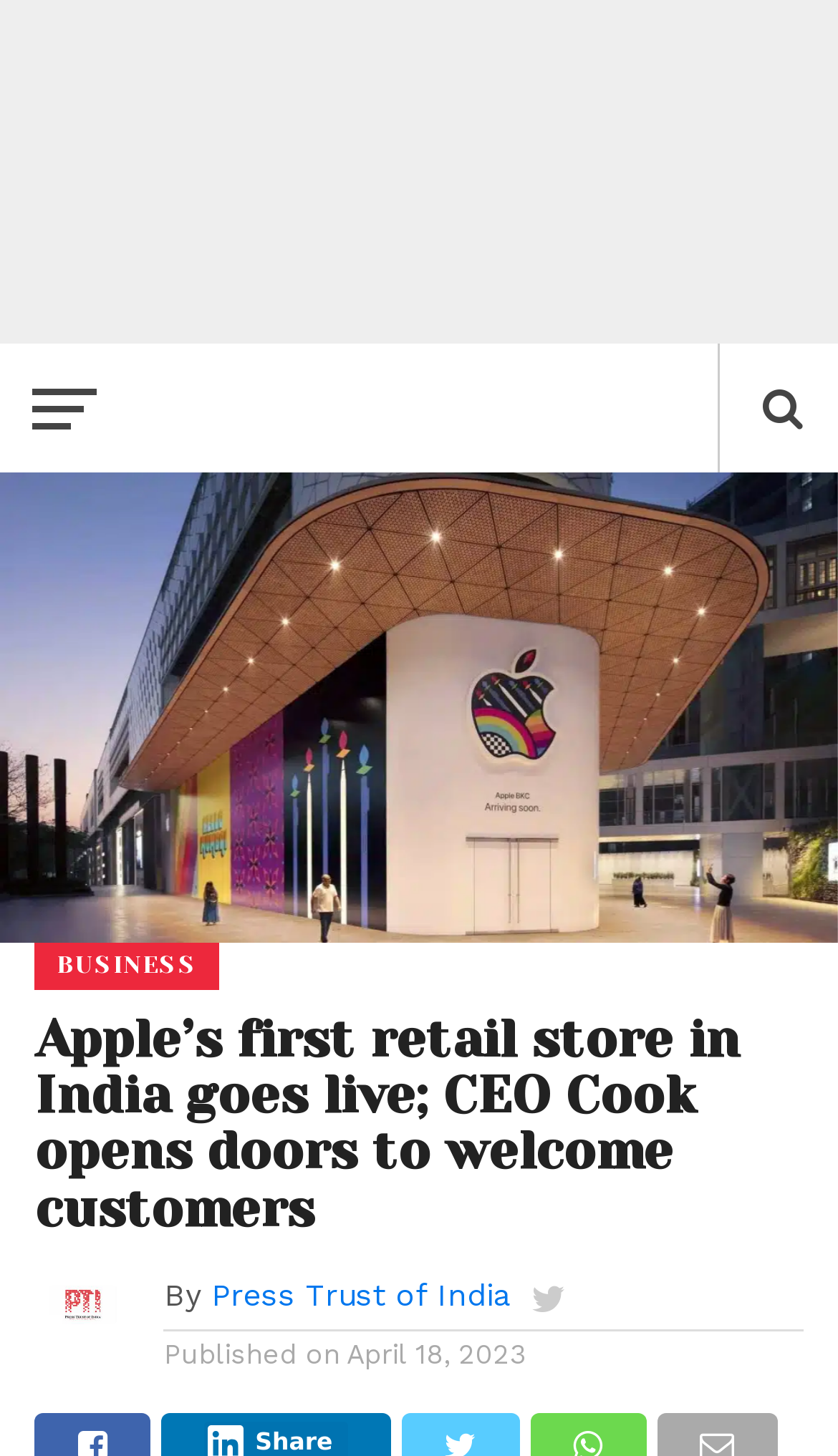Refer to the image and provide an in-depth answer to the question: 
What is the category of the news article?

I determined the category of the news article by looking at the heading element with the text 'BUSINESS' which is located at the top of the article.